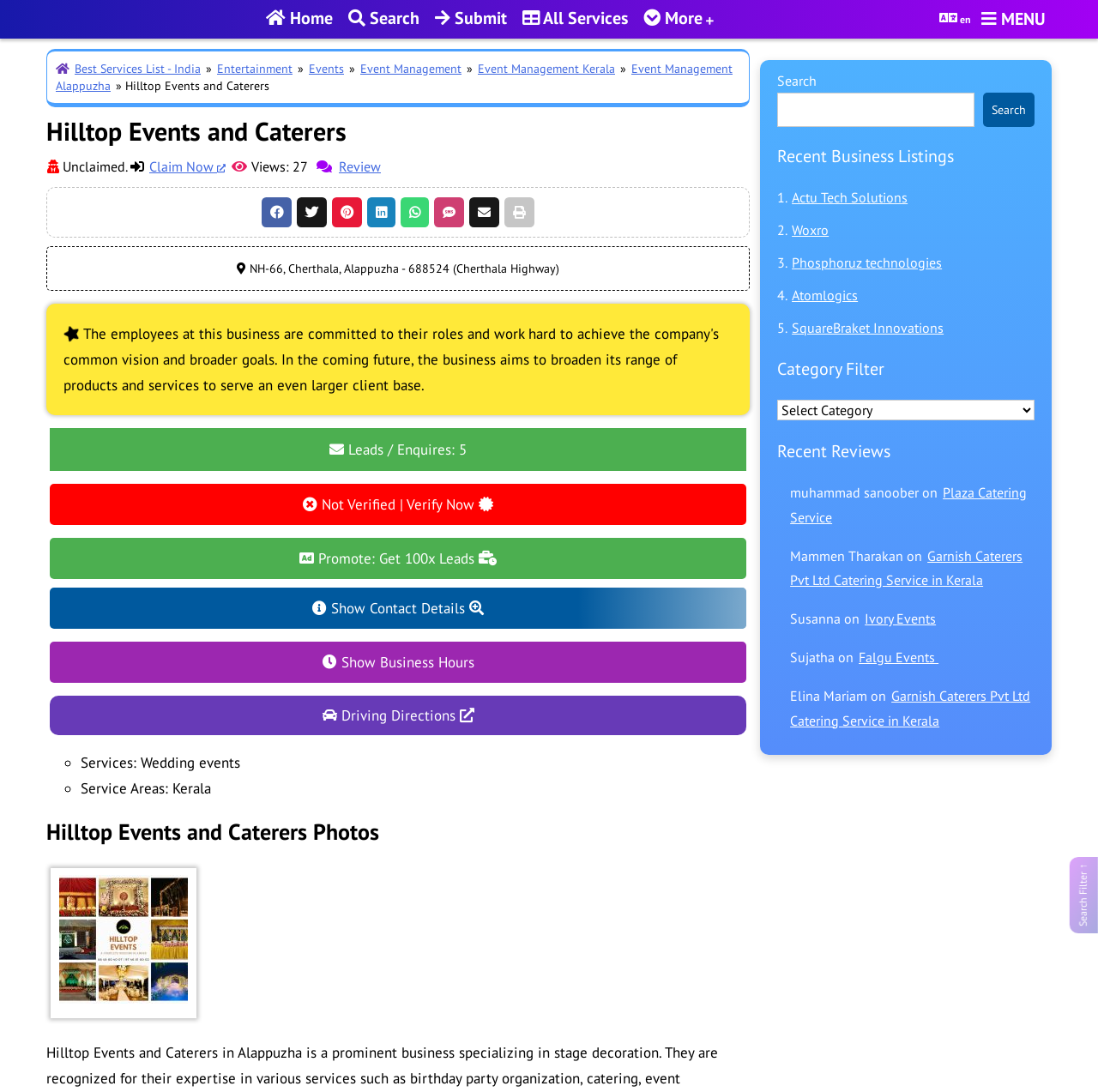Find the bounding box coordinates of the element to click in order to complete this instruction: "Get 'Driving Directions'". The bounding box coordinates must be four float numbers between 0 and 1, denoted as [left, top, right, bottom].

[0.051, 0.643, 0.674, 0.668]